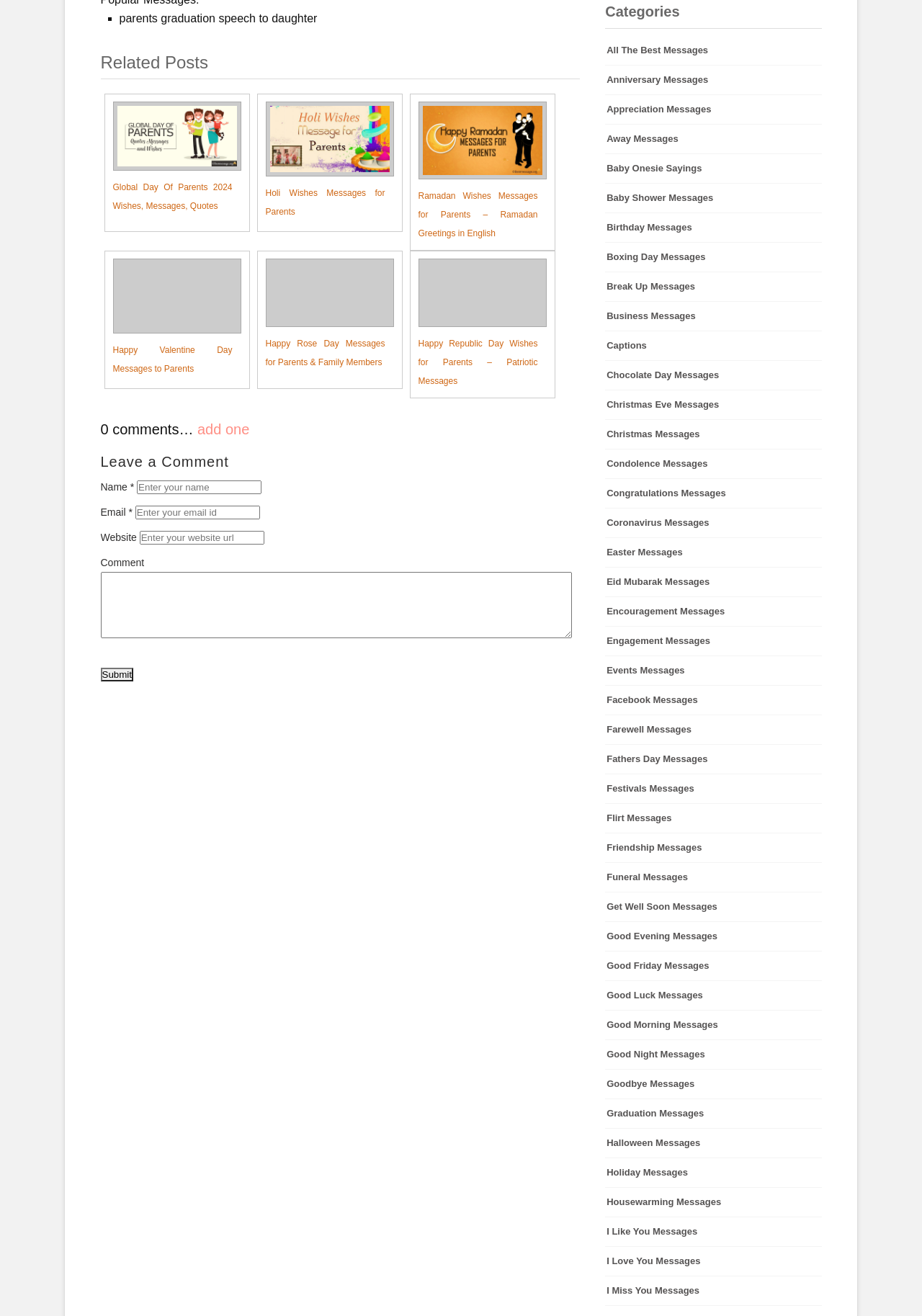Can you find the bounding box coordinates for the element to click on to achieve the instruction: "Leave a comment"?

[0.109, 0.345, 0.248, 0.357]